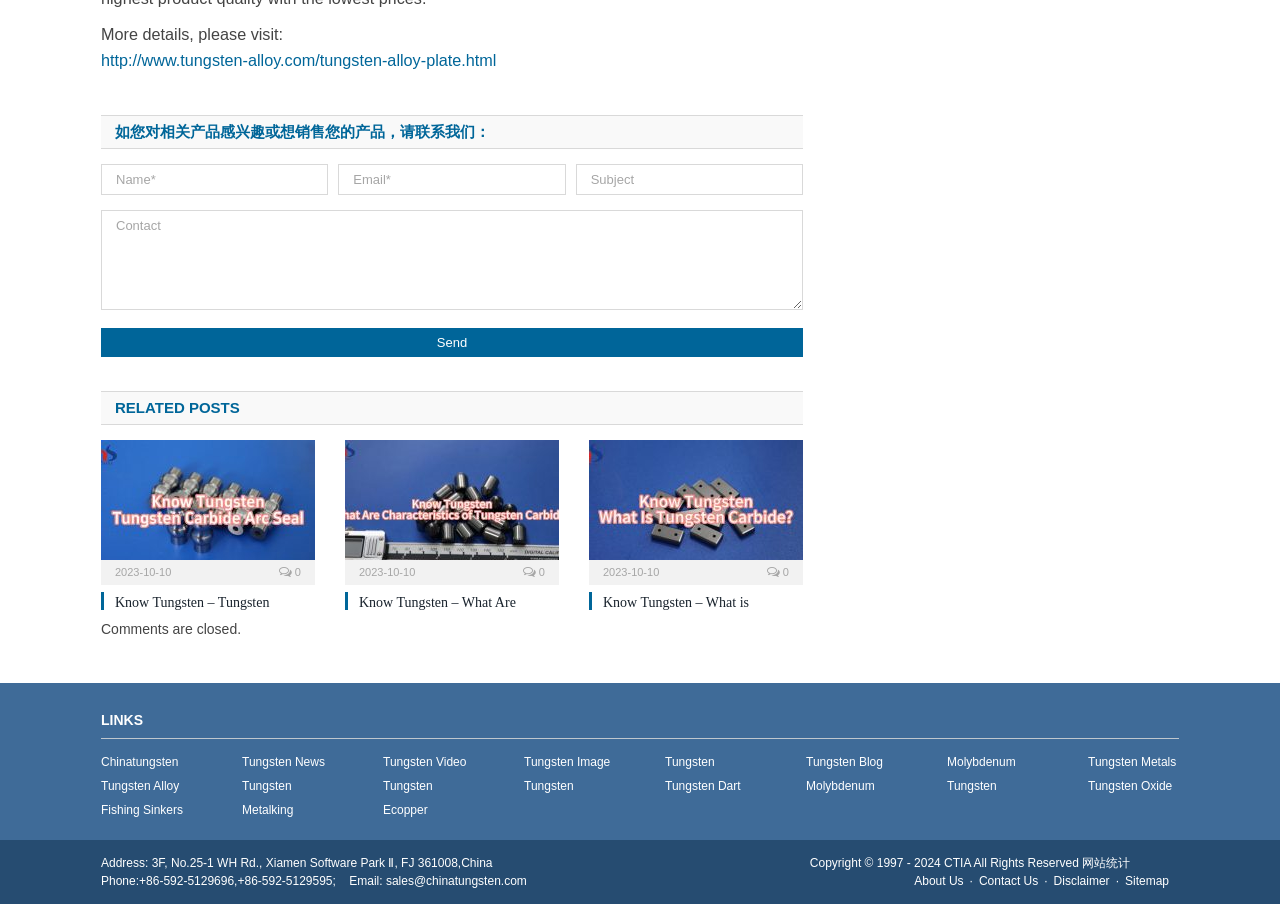Pinpoint the bounding box coordinates of the element to be clicked to execute the instruction: "go to the links page".

[0.079, 0.778, 0.921, 0.818]